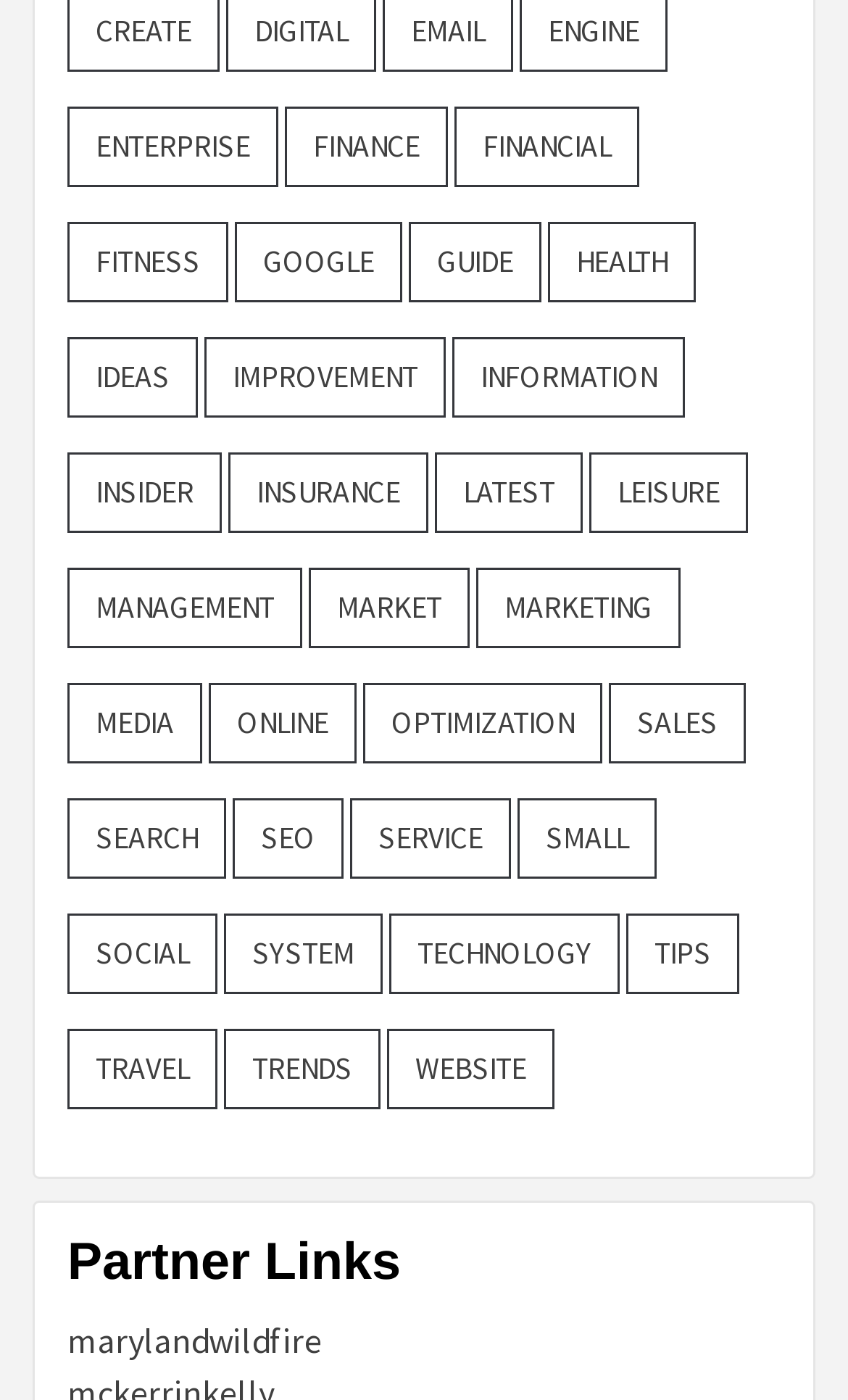Identify the bounding box coordinates of the area that should be clicked in order to complete the given instruction: "explore fitness". The bounding box coordinates should be four float numbers between 0 and 1, i.e., [left, top, right, bottom].

[0.079, 0.158, 0.269, 0.216]